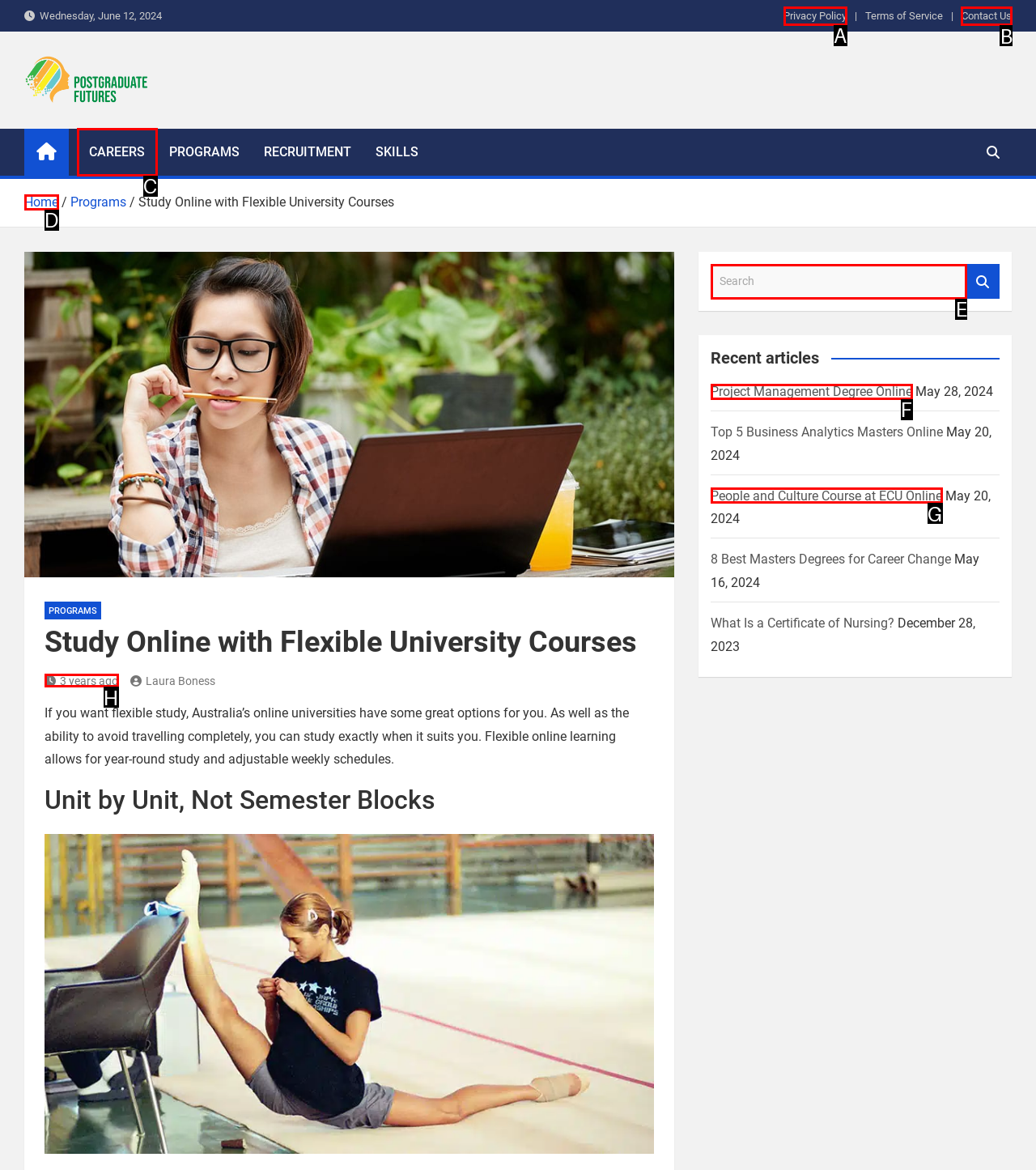Indicate which lettered UI element to click to fulfill the following task: Contact us
Provide the letter of the correct option.

B